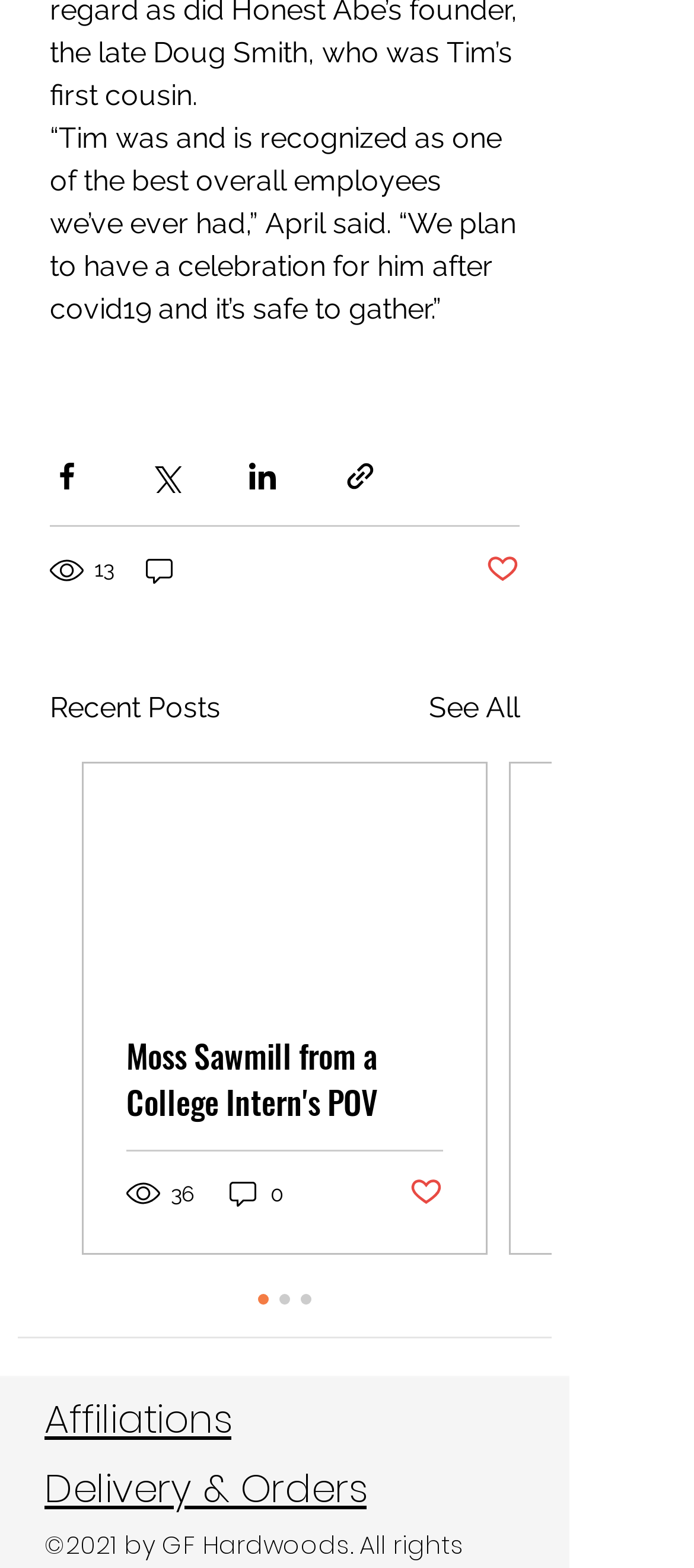Please find the bounding box for the following UI element description. Provide the coordinates in (top-left x, top-left y, bottom-right x, bottom-right y) format, with values between 0 and 1: Post not marked as liked

[0.59, 0.749, 0.638, 0.773]